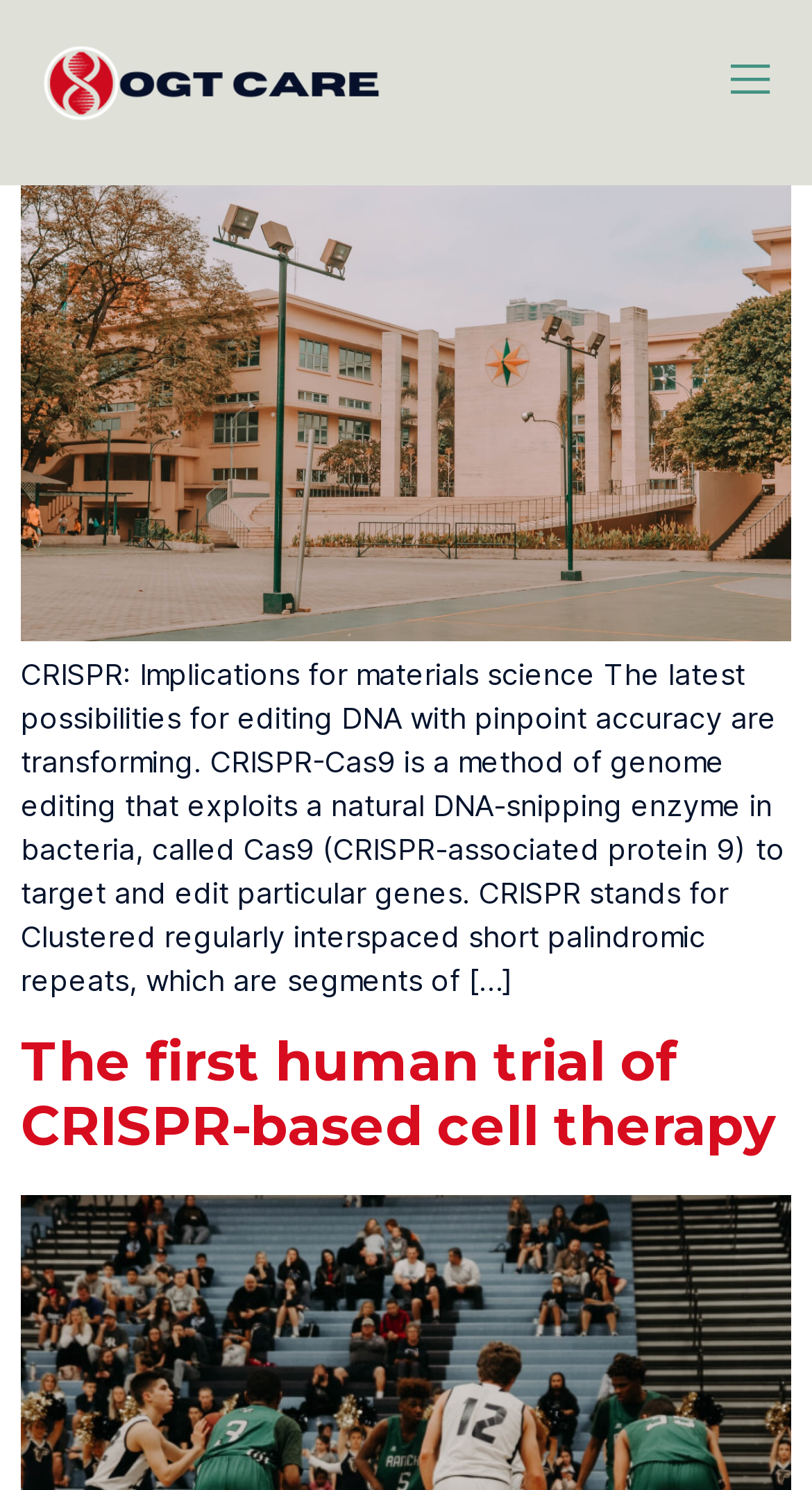Answer the question using only one word or a concise phrase: What is the topic of the first article?

CRISPR